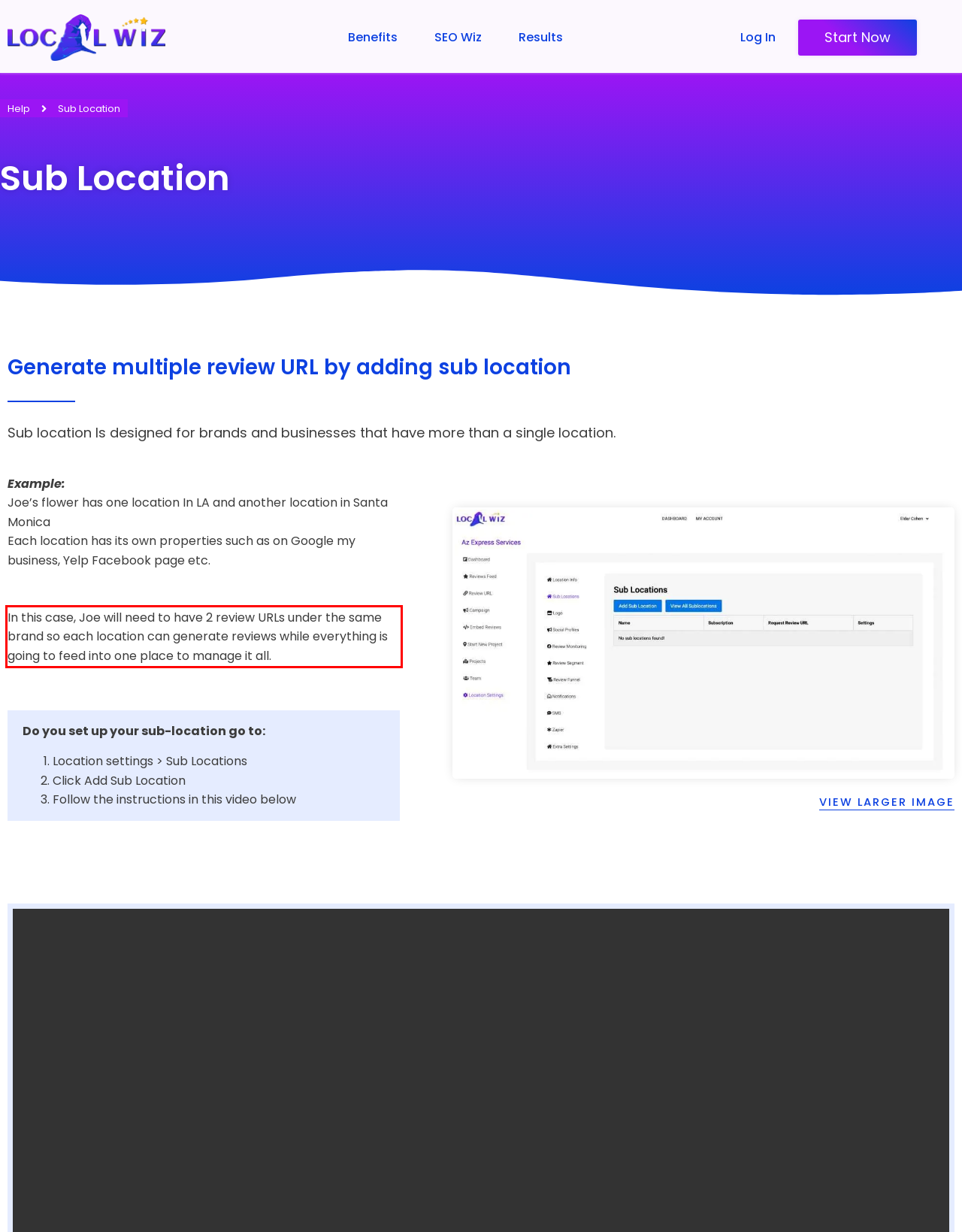Identify the text inside the red bounding box on the provided webpage screenshot by performing OCR.

In this case, Joe will need to have 2 review URLs under the same brand so each location can generate reviews while everything is going to feed into one place to manage it all.